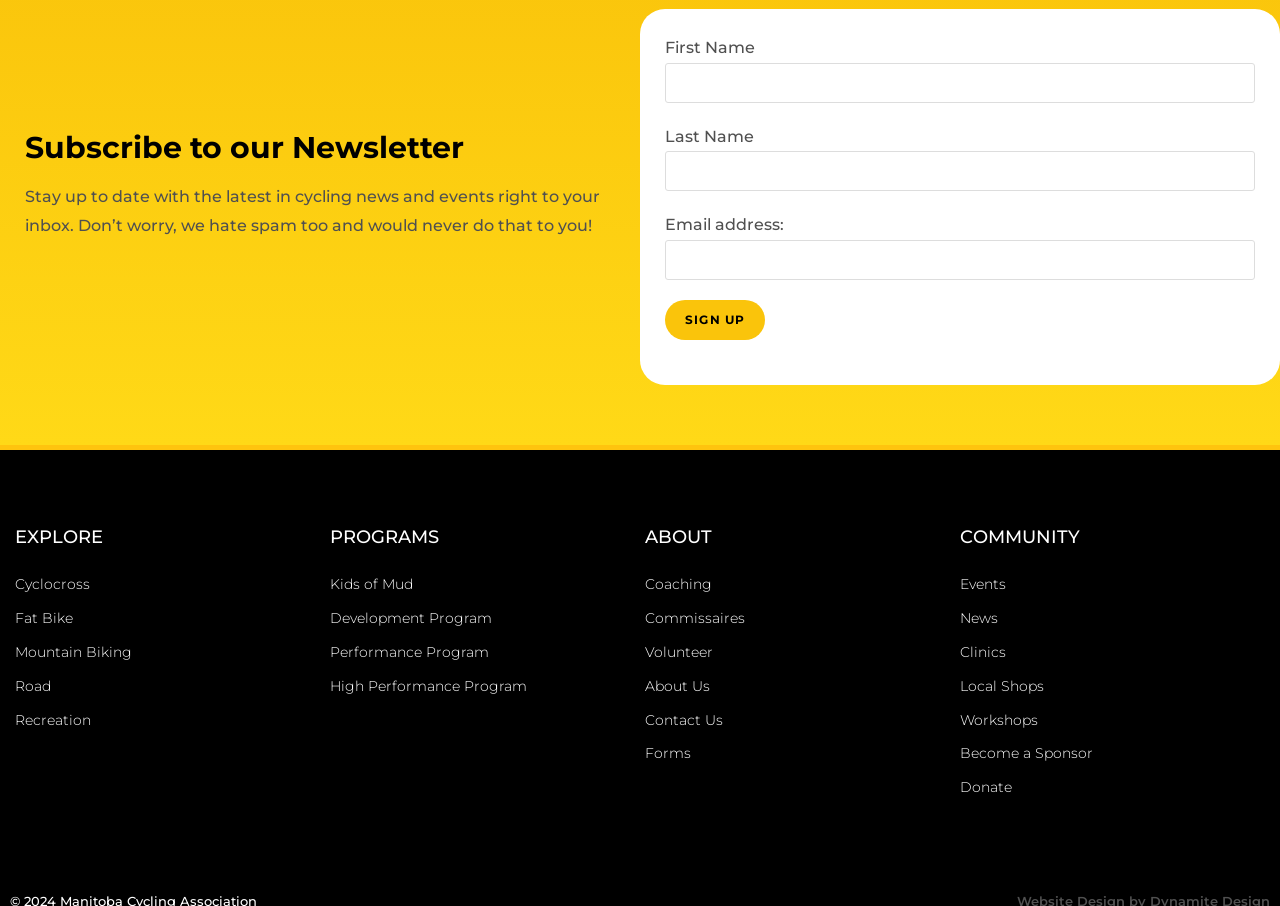Please specify the bounding box coordinates of the clickable region to carry out the following instruction: "Learn about coaching". The coordinates should be four float numbers between 0 and 1, in the format [left, top, right, bottom].

[0.504, 0.629, 0.742, 0.661]